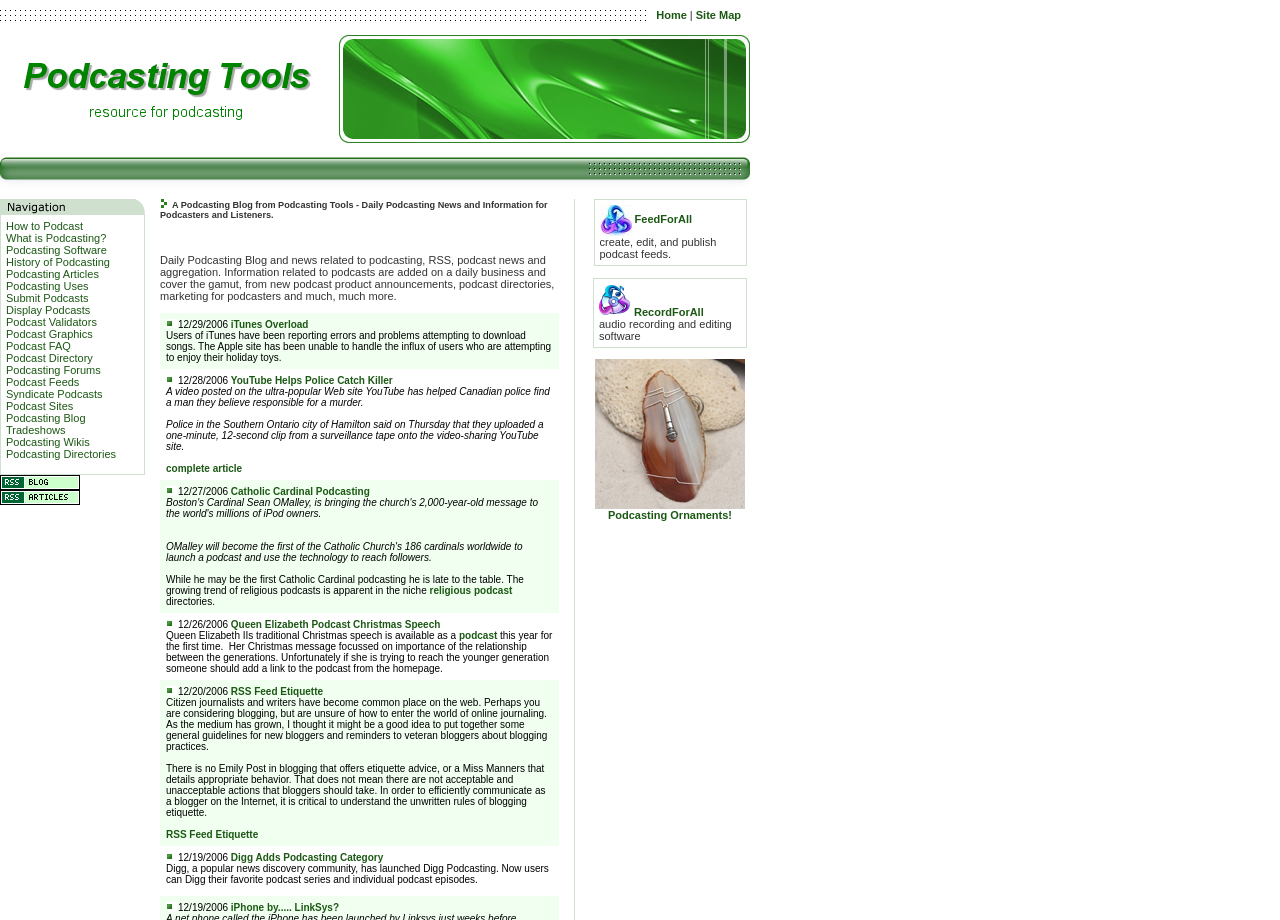Highlight the bounding box coordinates of the element you need to click to perform the following instruction: "Log in to your account."

None